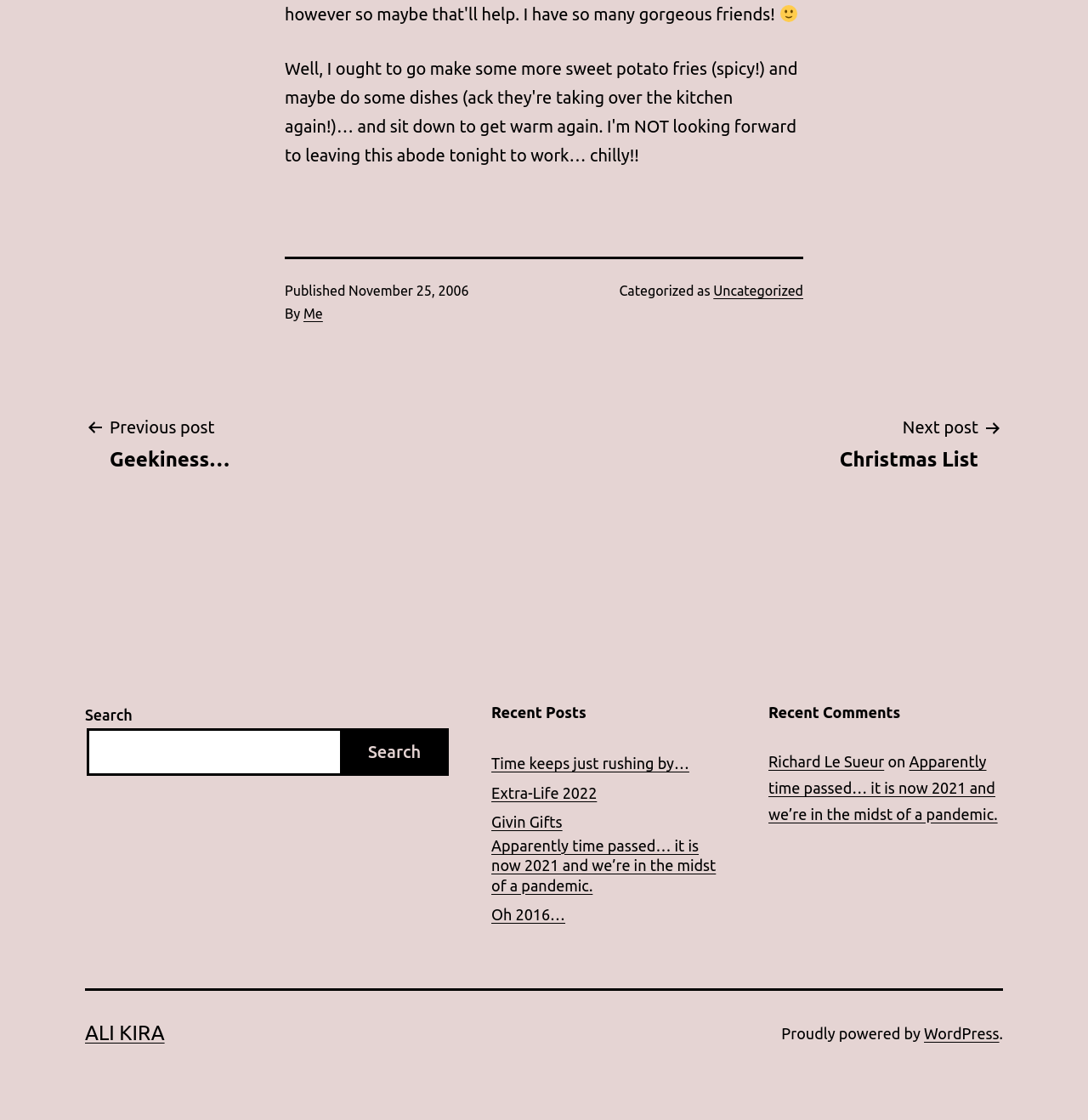Use a single word or phrase to answer the question: How many recent posts are listed?

5